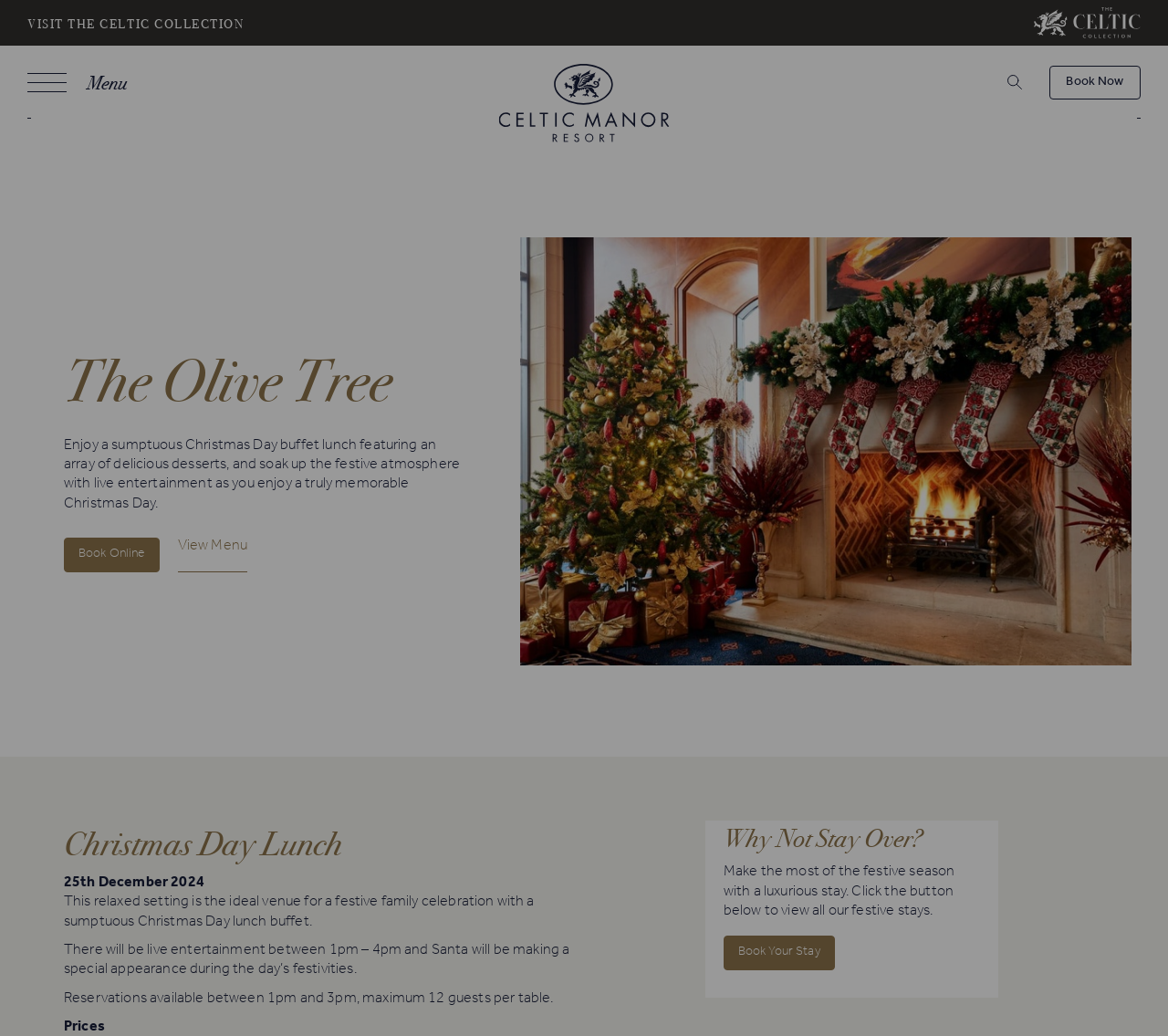Pinpoint the bounding box coordinates of the clickable element needed to complete the instruction: "Check Availability". The coordinates should be provided as four float numbers between 0 and 1: [left, top, right, bottom].

[0.849, 0.236, 0.953, 0.279]